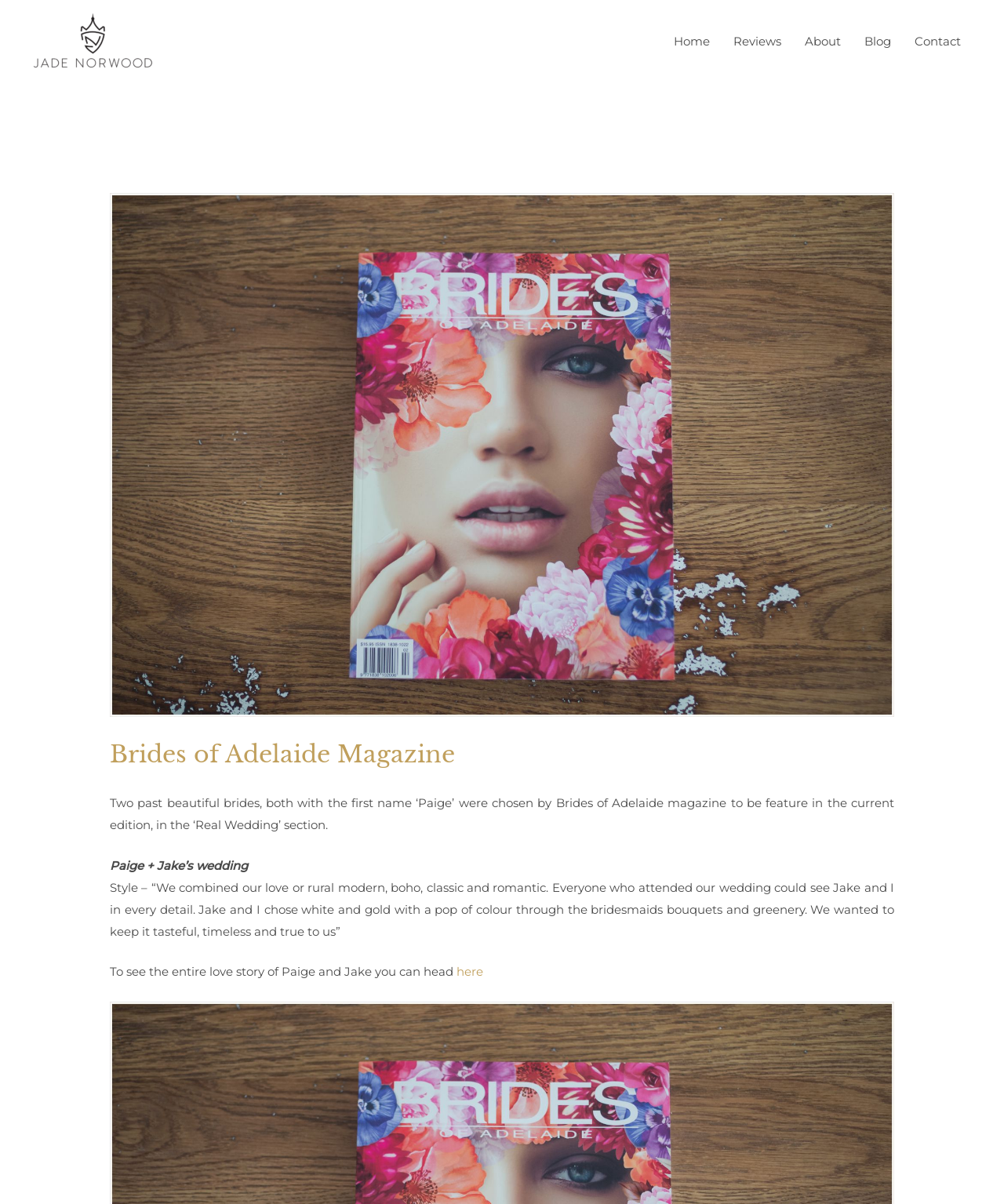Generate a thorough explanation of the webpage's elements.

The webpage is about Brides of Adelaide Magazine, specifically featuring a wedding photographer, Jade Norwood Photography. At the top left, there is a link and an image with the same text "Adelaide Wedding Photographer Jade Norwood Photography". 

On the top right, there is a navigation menu with five links: "Home", "Reviews", "About", "Blog", and "Contact", arranged horizontally from left to right.

Below the navigation menu, there is a header section with a large image and a heading "Brides of Adelaide Magazine". 

The main content of the webpage is about a featured wedding story. There is a paragraph of text describing how two brides, both named Paige, were chosen to be featured in the current edition of Brides of Adelaide magazine. 

Below this paragraph, there are three sections of text. The first section is a heading "Paige + Jake’s wedding". The second section is a block of text describing the style of the wedding, including the color scheme and decorations. The third section is a sentence inviting readers to see the entire love story of Paige and Jake, with a link to "here" at the end.